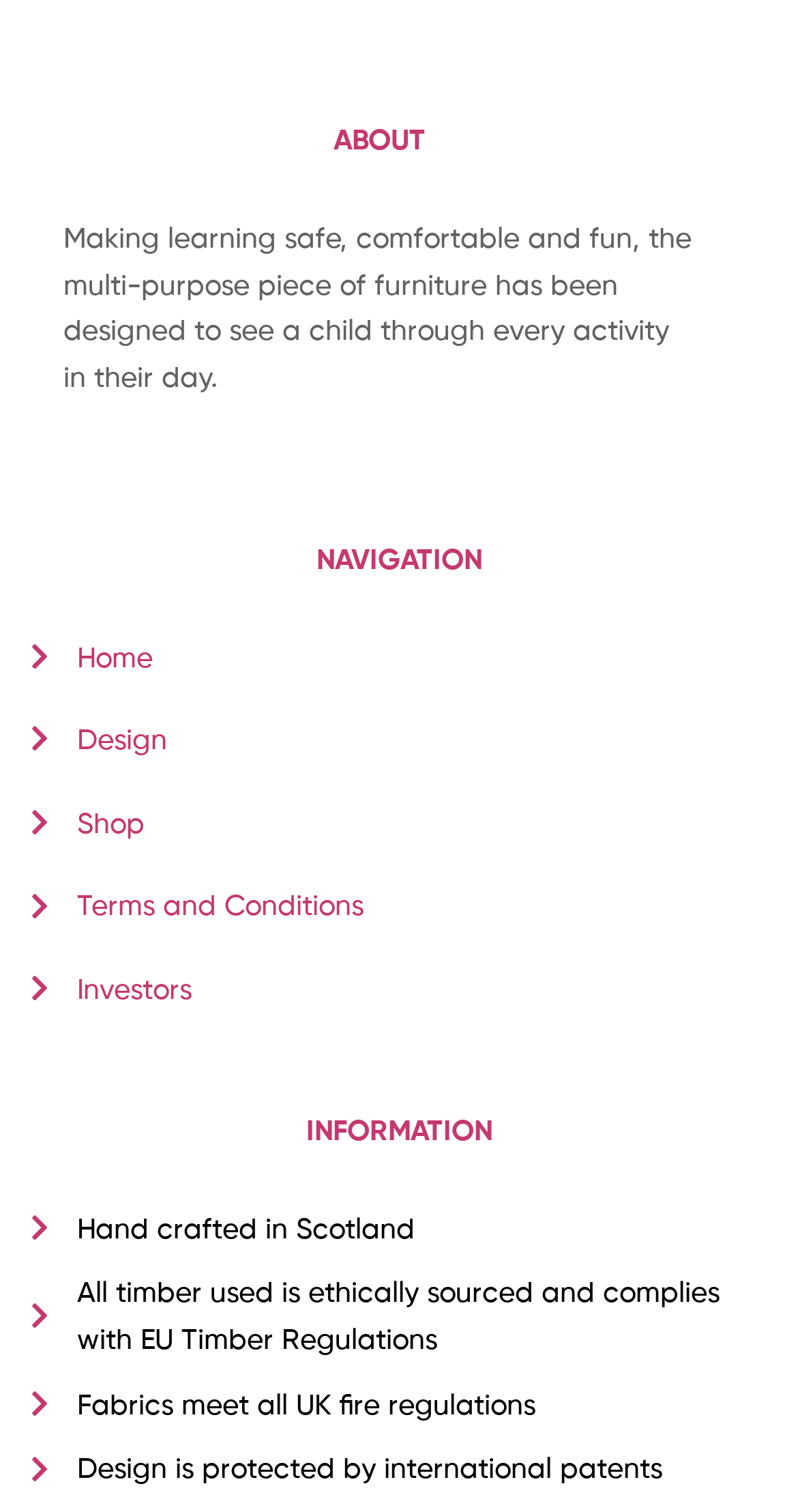How many links are in the navigation section?
Look at the image and respond with a single word or a short phrase.

5